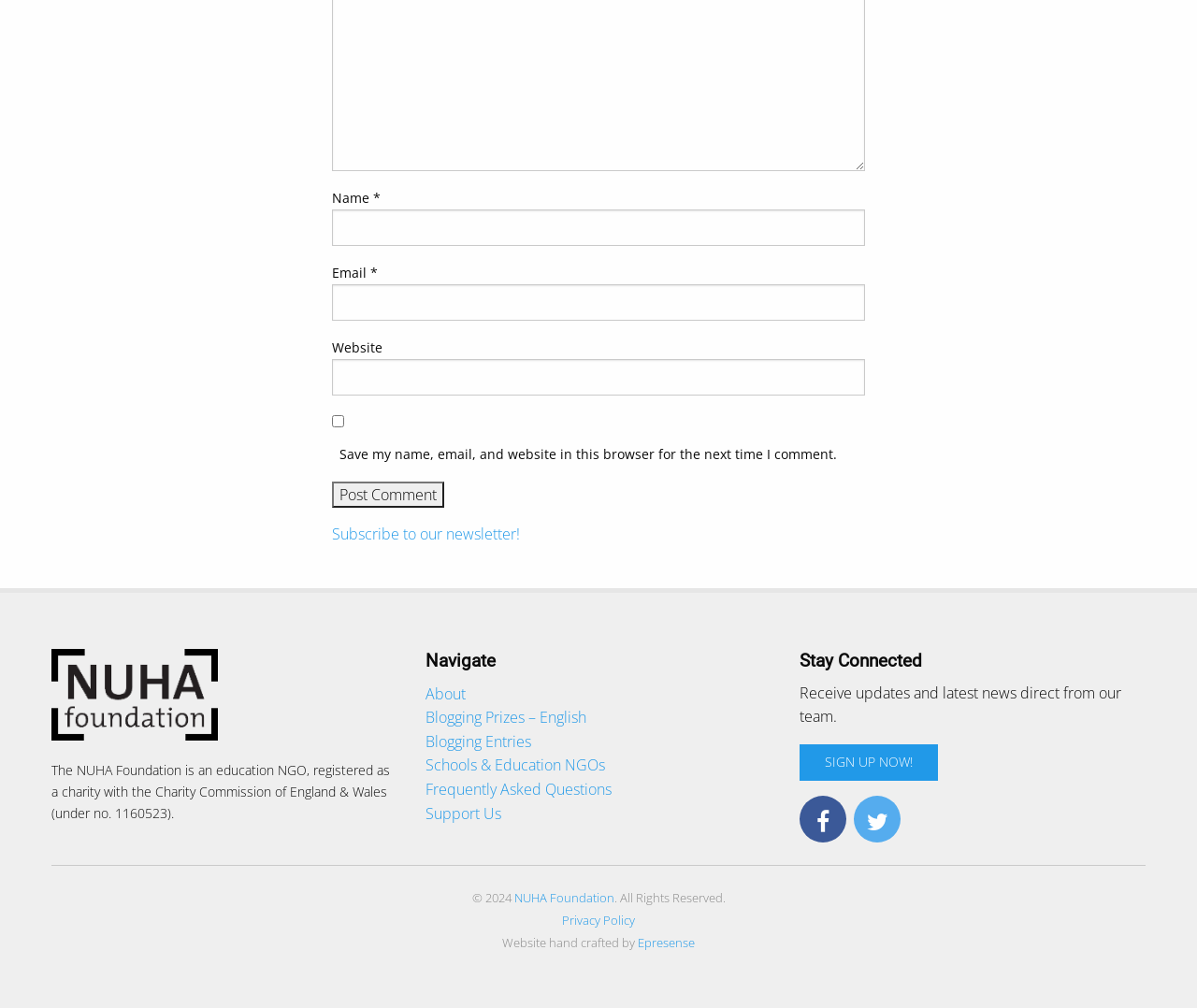Specify the bounding box coordinates of the area that needs to be clicked to achieve the following instruction: "Enter your name".

[0.277, 0.208, 0.723, 0.244]